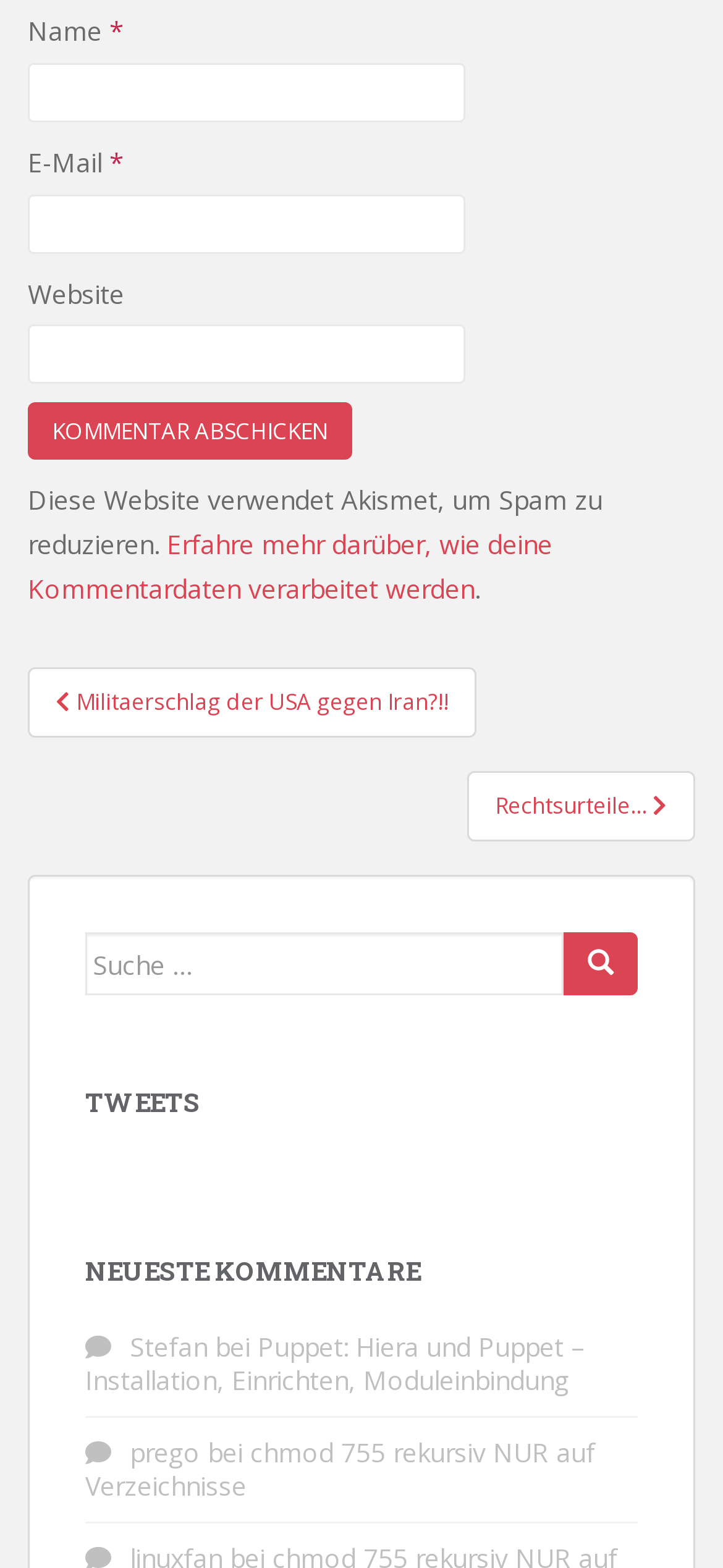Identify the bounding box coordinates of the area that should be clicked in order to complete the given instruction: "Submit a comment". The bounding box coordinates should be four float numbers between 0 and 1, i.e., [left, top, right, bottom].

[0.038, 0.257, 0.487, 0.293]